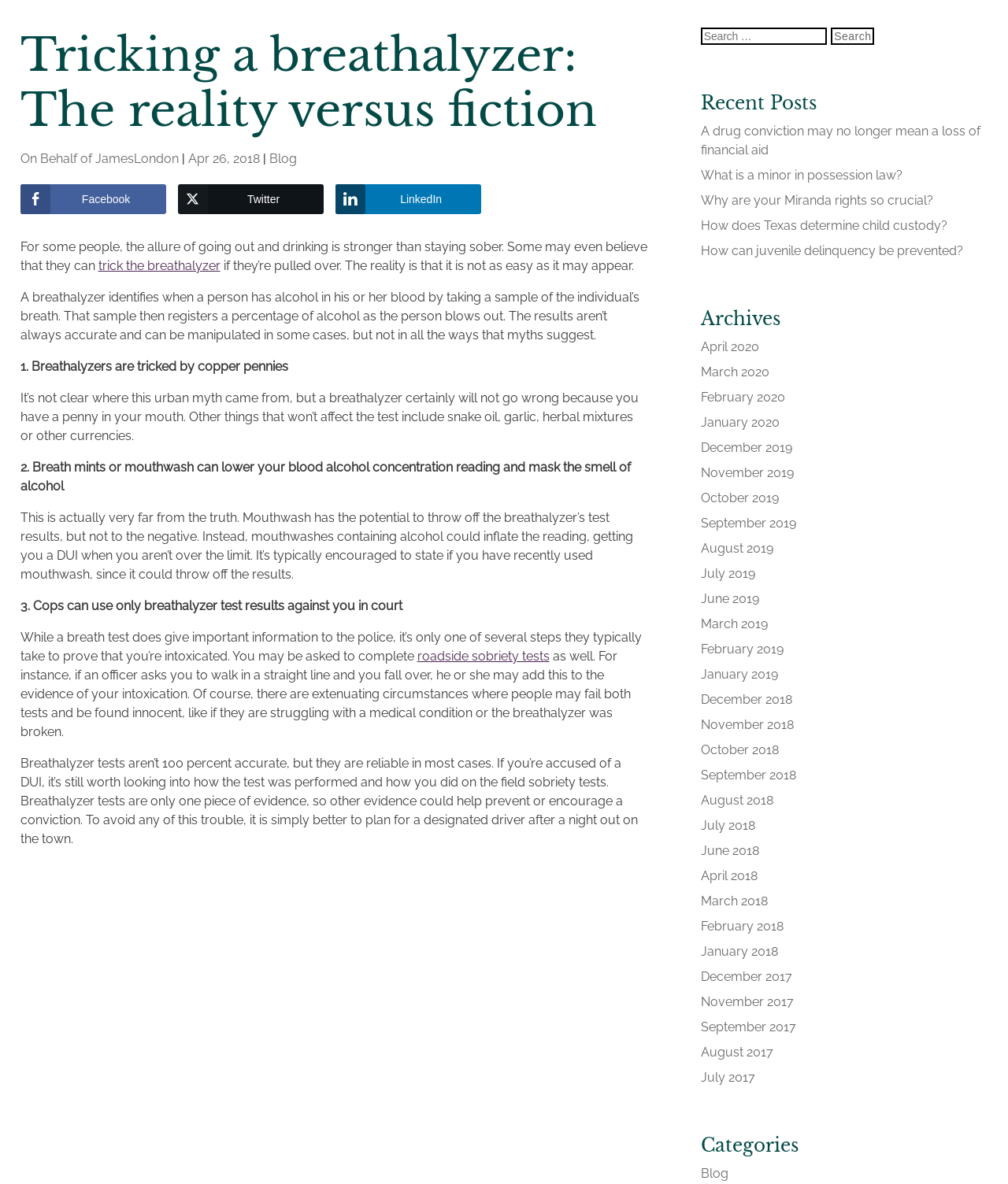Find the bounding box of the UI element described as: "September 2017". The bounding box coordinates should be given as four float values between 0 and 1, i.e., [left, top, right, bottom].

[0.695, 0.86, 0.79, 0.876]